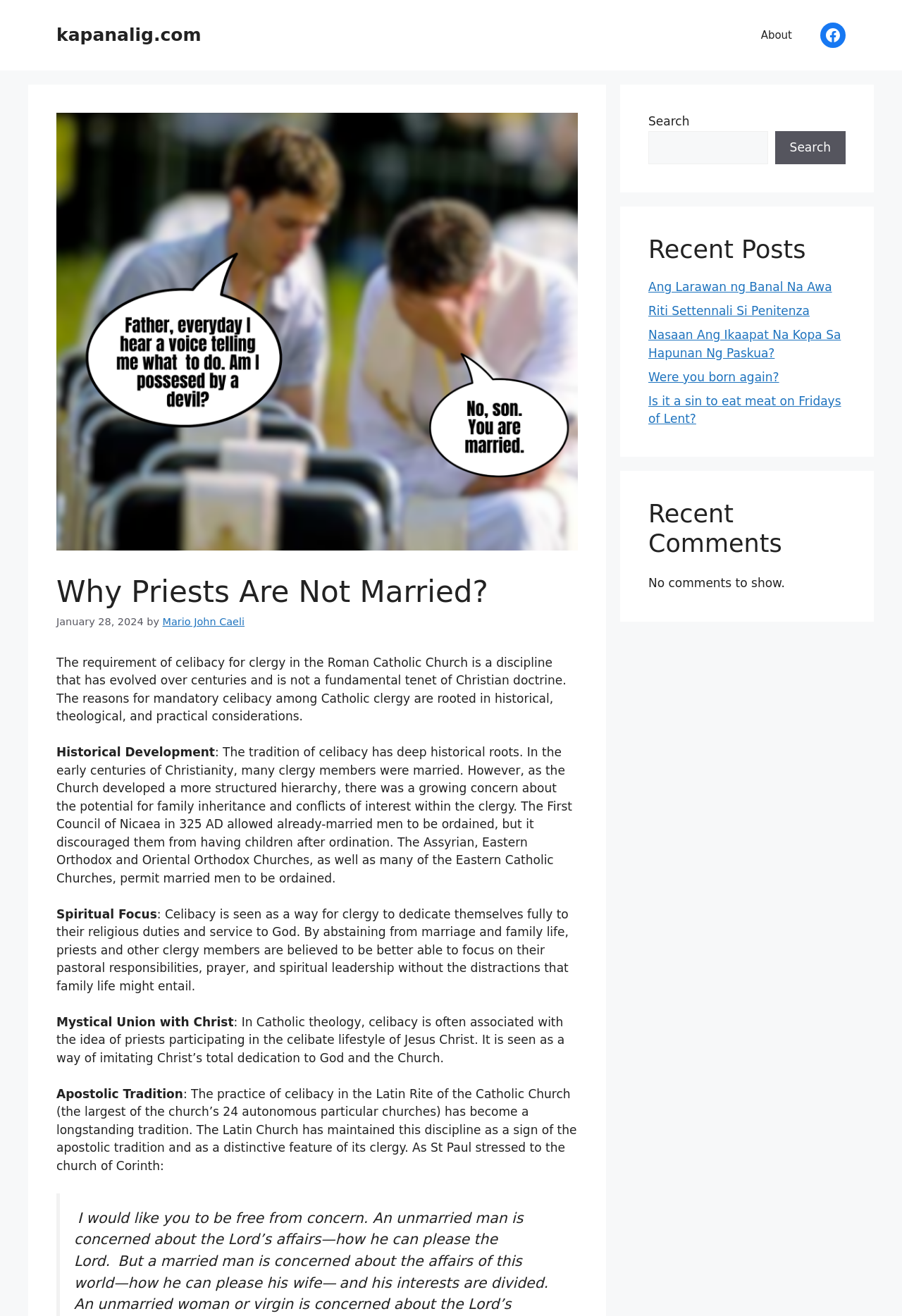Give a complete and precise description of the webpage's appearance.

This webpage is about the requirement of celibacy for clergy in the Roman Catholic Church. At the top, there is a banner with the site's name, "kapanalig.com", and a navigation menu with a link to "About". On the right side, there is a complementary section with links to "Like Us" and a search bar.

The main content of the webpage is divided into sections. The first section has a heading "Why Priests Are Not Married?" and a brief introduction to the topic. Below this, there is a section with a heading "Historical Development" that discusses the historical roots of celibacy in the Church. This is followed by sections on "Spiritual Focus", "Mystical Union with Christ", and "Apostolic Tradition", which explore the reasons behind the requirement of celibacy.

On the right side, there is a complementary section with a heading "Recent Posts" that lists several links to other articles, including "Ang Larawan ng Banal Na Awa", "Riti Settennali Si Penitenza", and "Were you born again?". Below this, there is another section with a heading "Recent Comments" that currently shows no comments.

Overall, the webpage has a clear and organized structure, with a focus on providing information and explanations about the requirement of celibacy for clergy in the Roman Catholic Church.